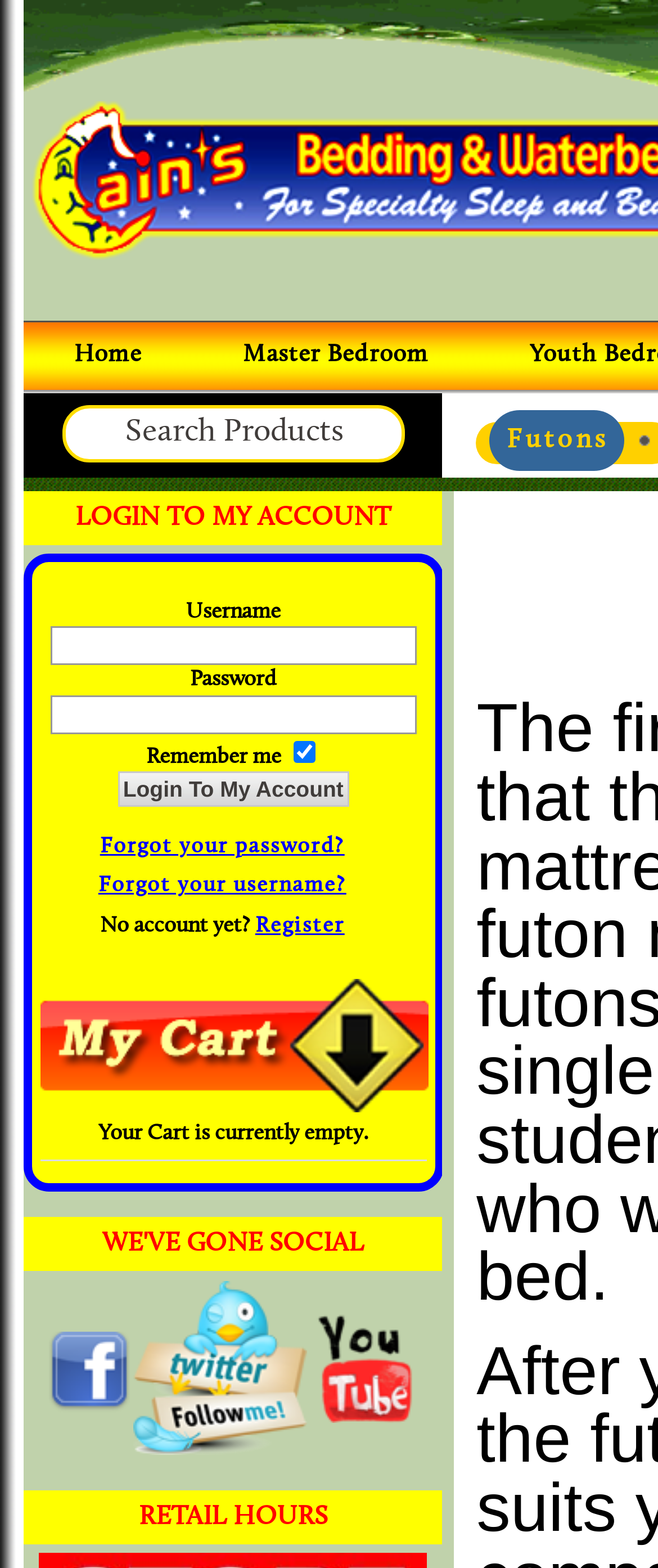Given the description "Master Bedroom", determine the bounding box of the corresponding UI element.

[0.292, 0.206, 0.728, 0.248]